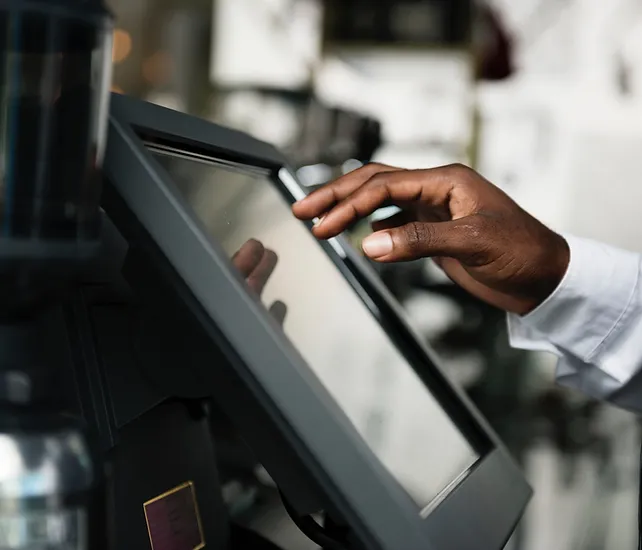Can you look at the image and give a comprehensive answer to the question:
What role does the POS system play in businesses?

The POS system not only simplifies transactions but also aids in inventory management and sales analytics, playing a crucial part in empowering businesses to thrive in a competitive market.